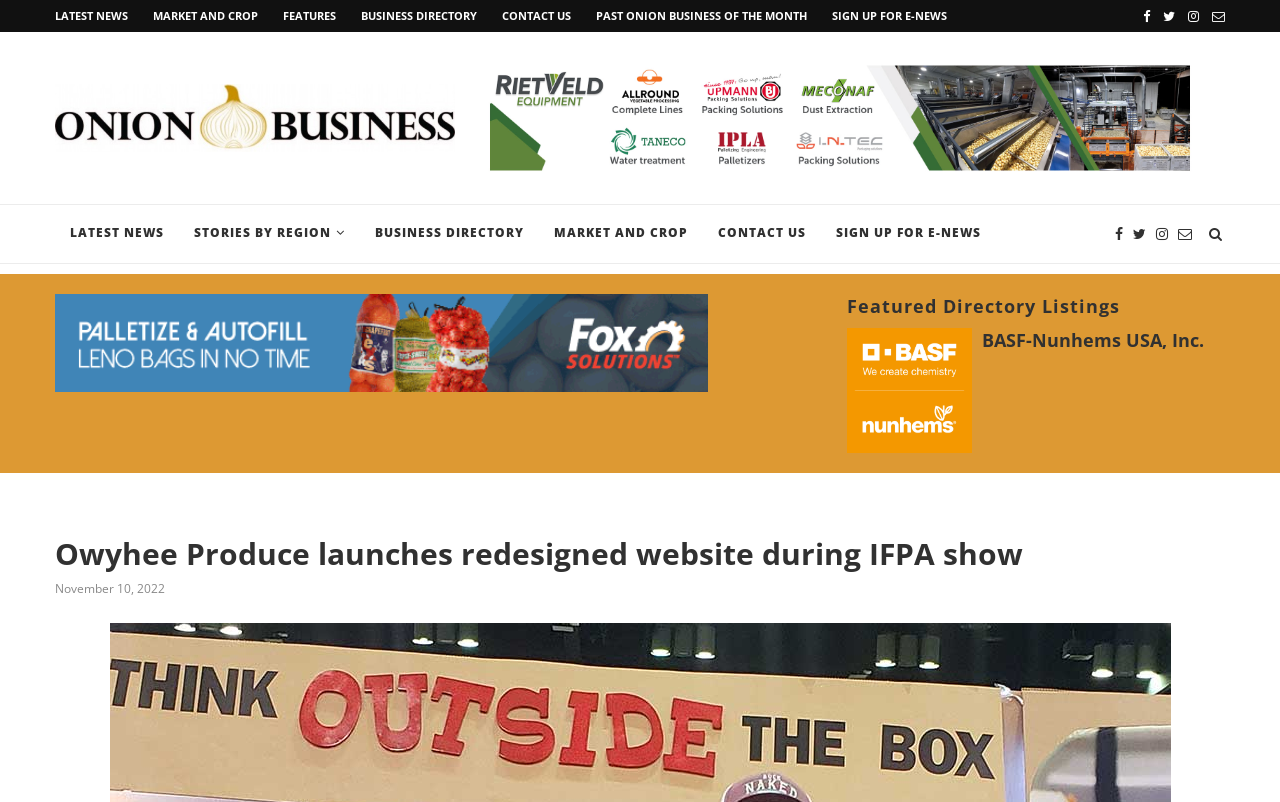Please provide the bounding box coordinates for the UI element as described: "alt="Banner"". The coordinates must be four floats between 0 and 1, represented as [left, top, right, bottom].

[0.355, 0.077, 0.957, 0.107]